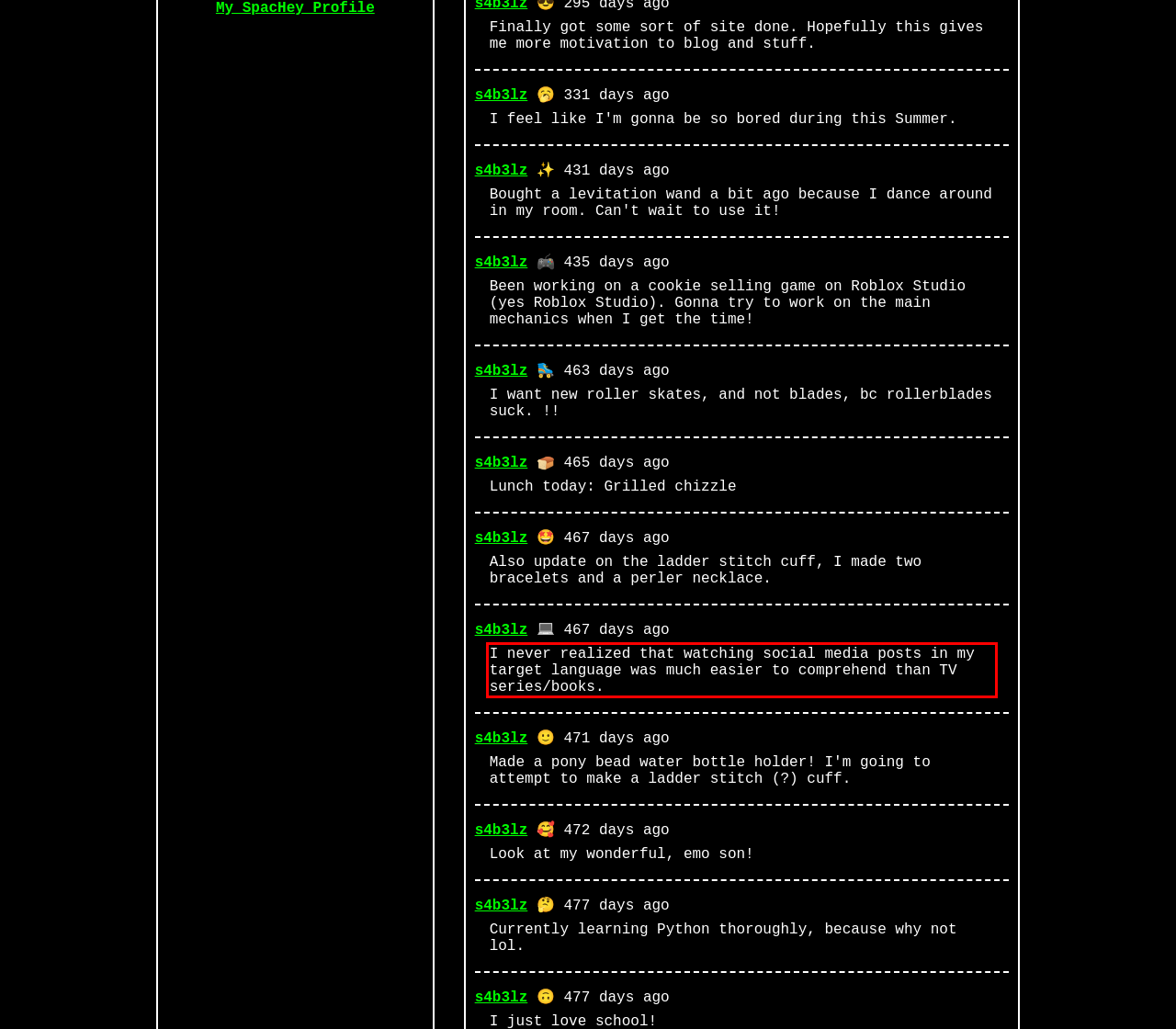Please look at the webpage screenshot and extract the text enclosed by the red bounding box.

I never realized that watching social media posts in my target language was much easier to comprehend than TV series/books.